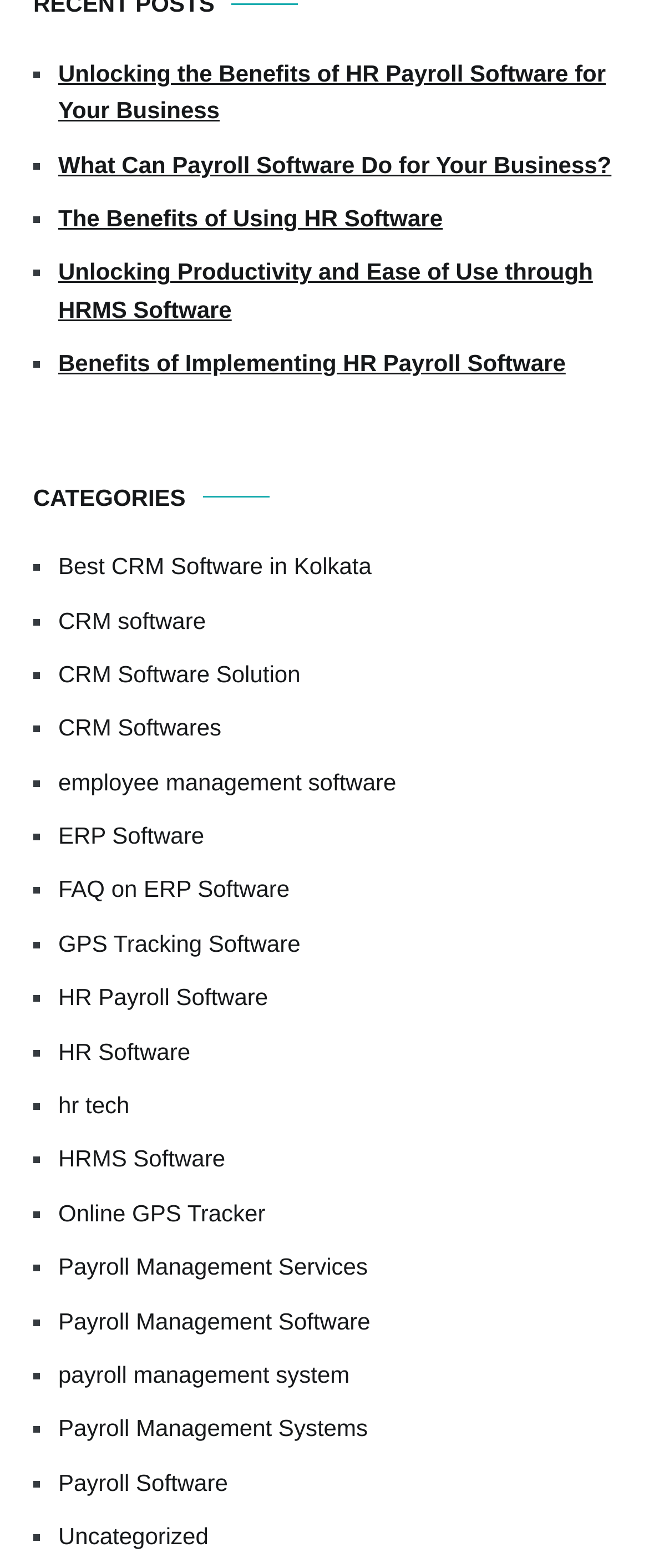Pinpoint the bounding box coordinates of the area that must be clicked to complete this instruction: "Learn about 'Payroll Management Software'".

[0.09, 0.83, 0.949, 0.854]